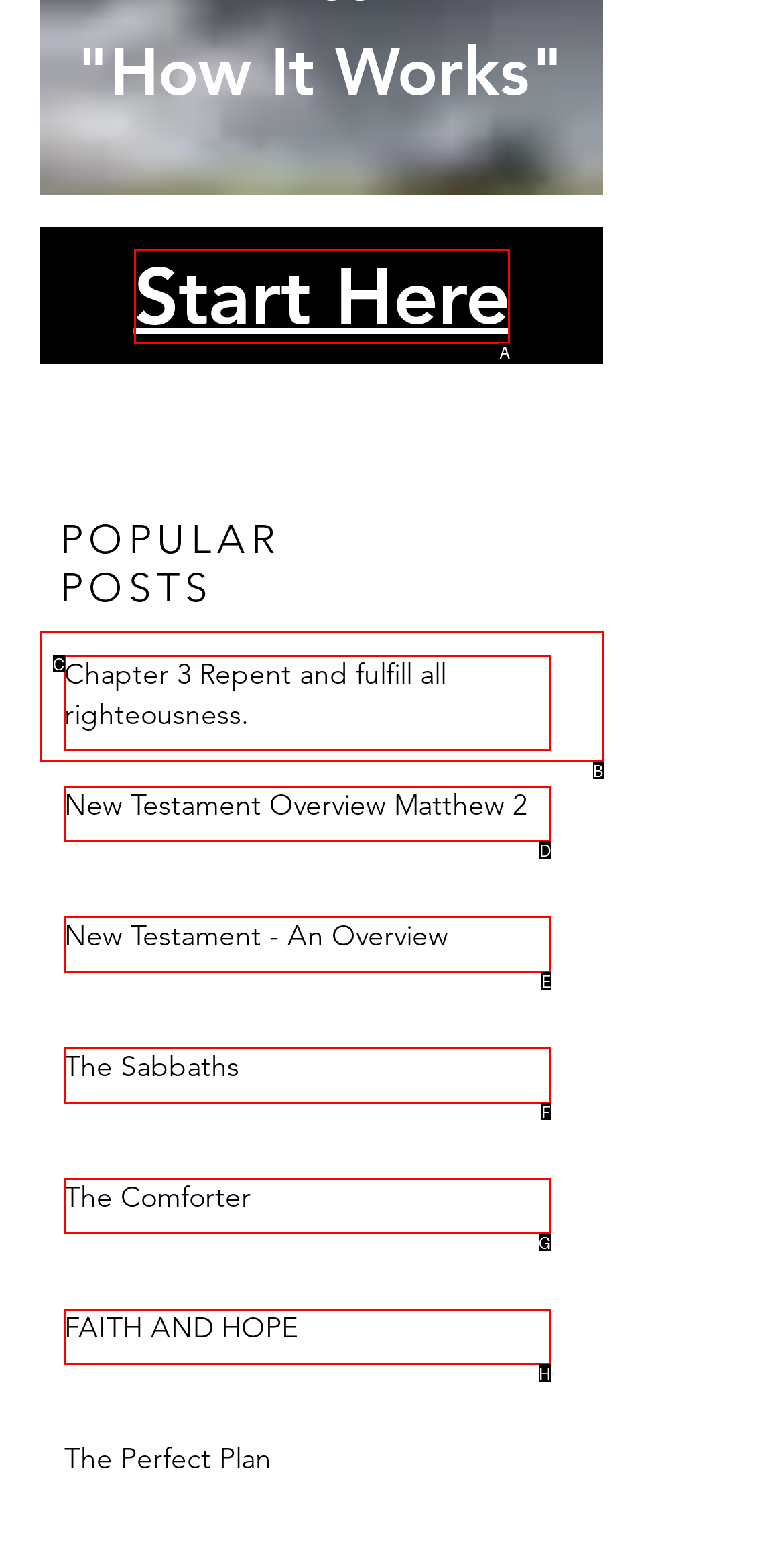Determine which HTML element to click for this task: Click on 'Start Here' Provide the letter of the selected choice.

A